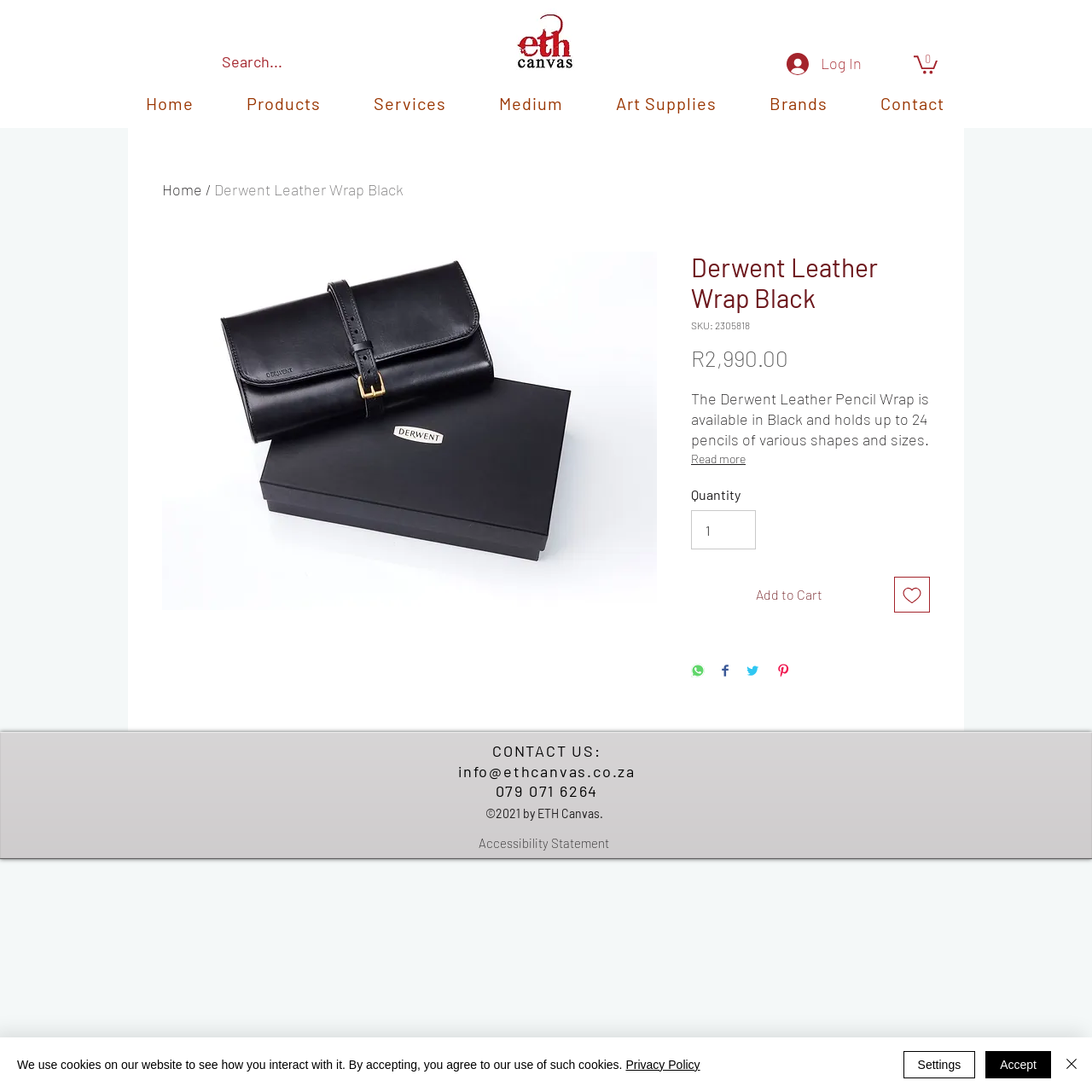What is the name of the product on this page?
Please craft a detailed and exhaustive response to the question.

I found the answer by looking at the heading 'Derwent Leather Wrap Black' on the page, which is a prominent element that describes the product being showcased.